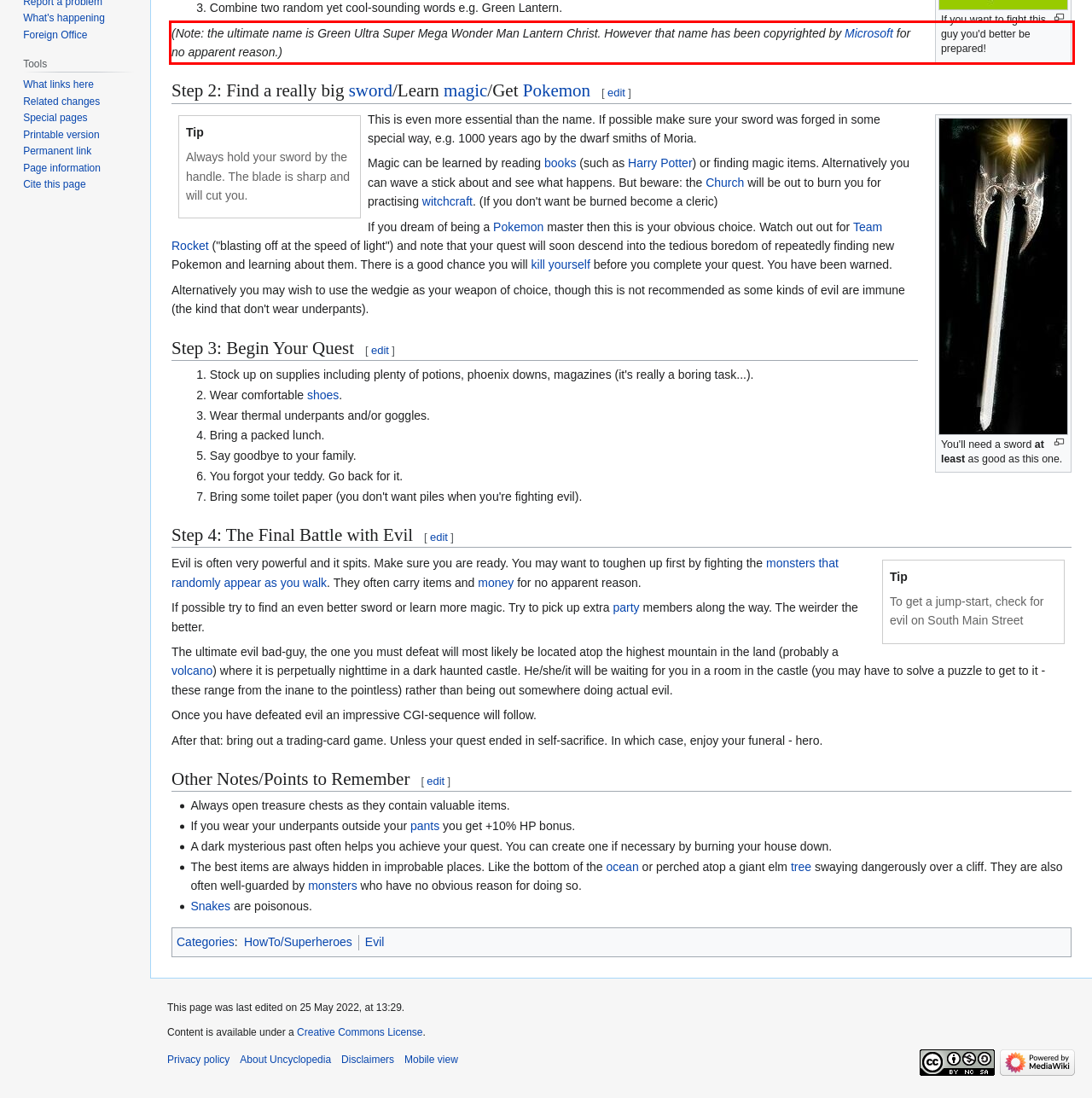Given a screenshot of a webpage, locate the red bounding box and extract the text it encloses.

(Note: the ultimate name is Green Ultra Super Mega Wonder Man Lantern Christ. However that name has been copyrighted by Microsoft for no apparent reason.)